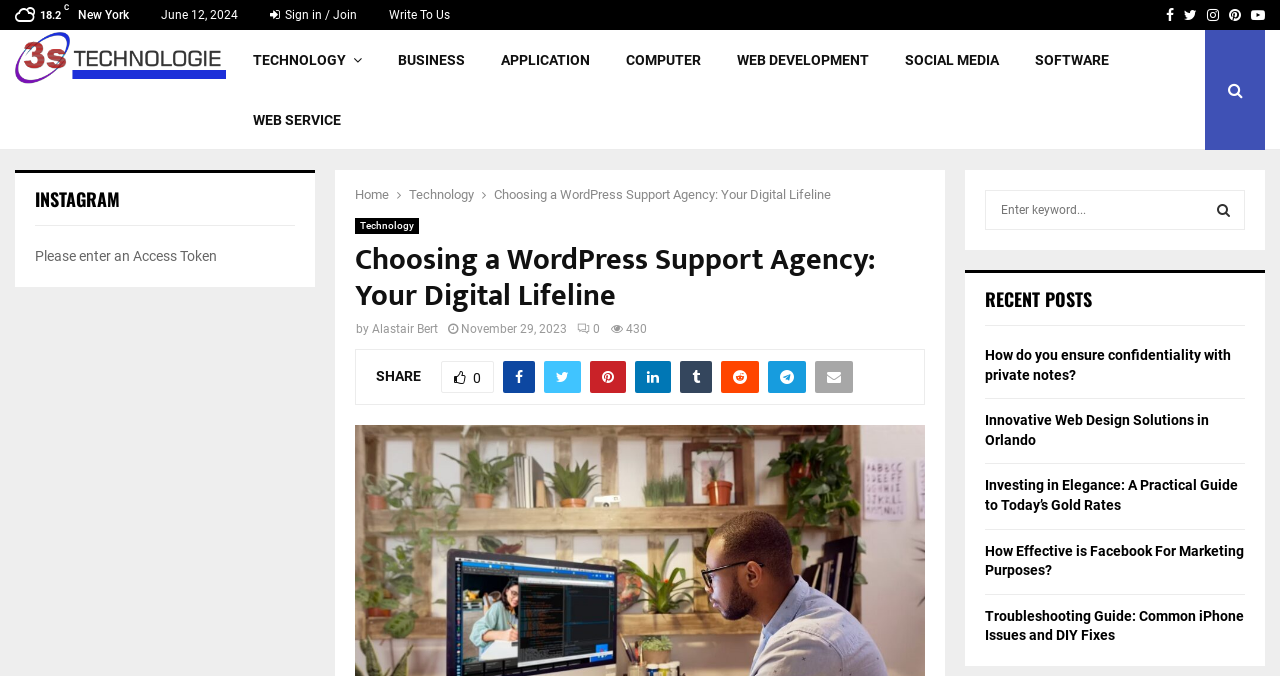Extract the bounding box of the UI element described as: "parent_node: SHARE0".

[0.531, 0.534, 0.556, 0.581]